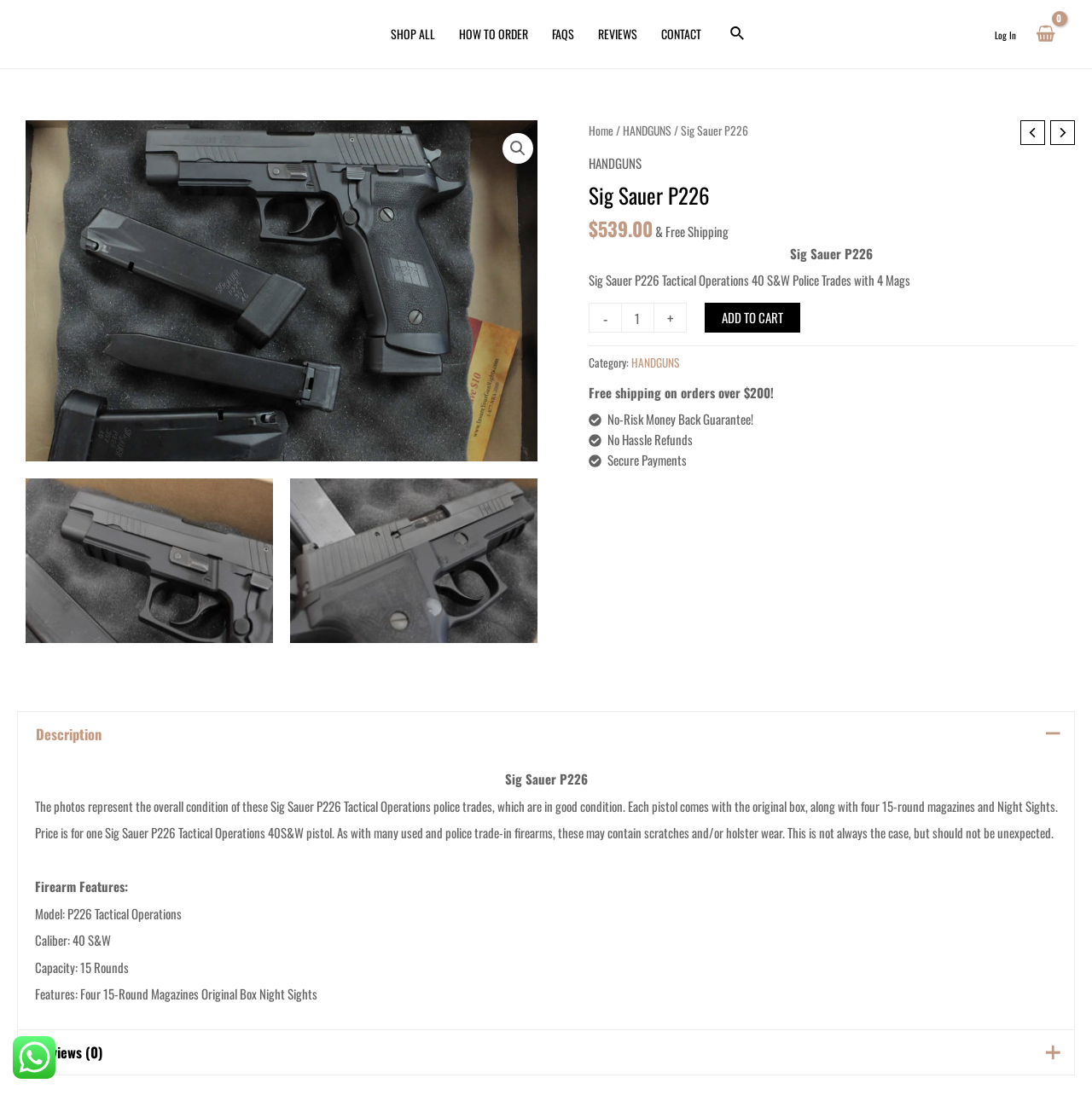Given the element description Smith and Wesson Shield$399.00, predict the bounding box coordinates for the UI element in the webpage screenshot. The format should be (top-left x, top-left y, bottom-right x, bottom-right y), and the values should be between 0 and 1.

[0.962, 0.11, 0.984, 0.132]